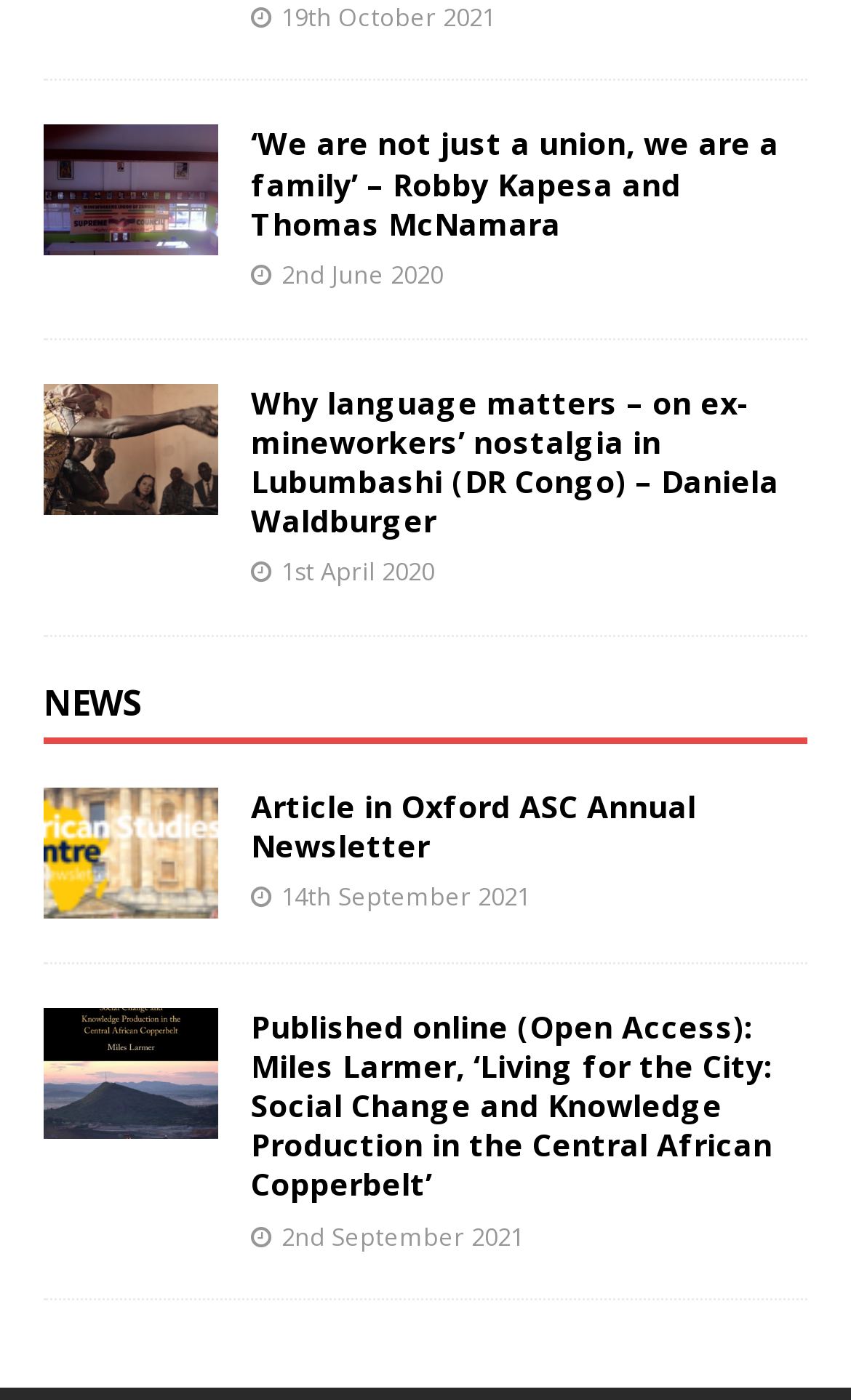Please provide a one-word or short phrase answer to the question:
How many links are on the webpage?

7